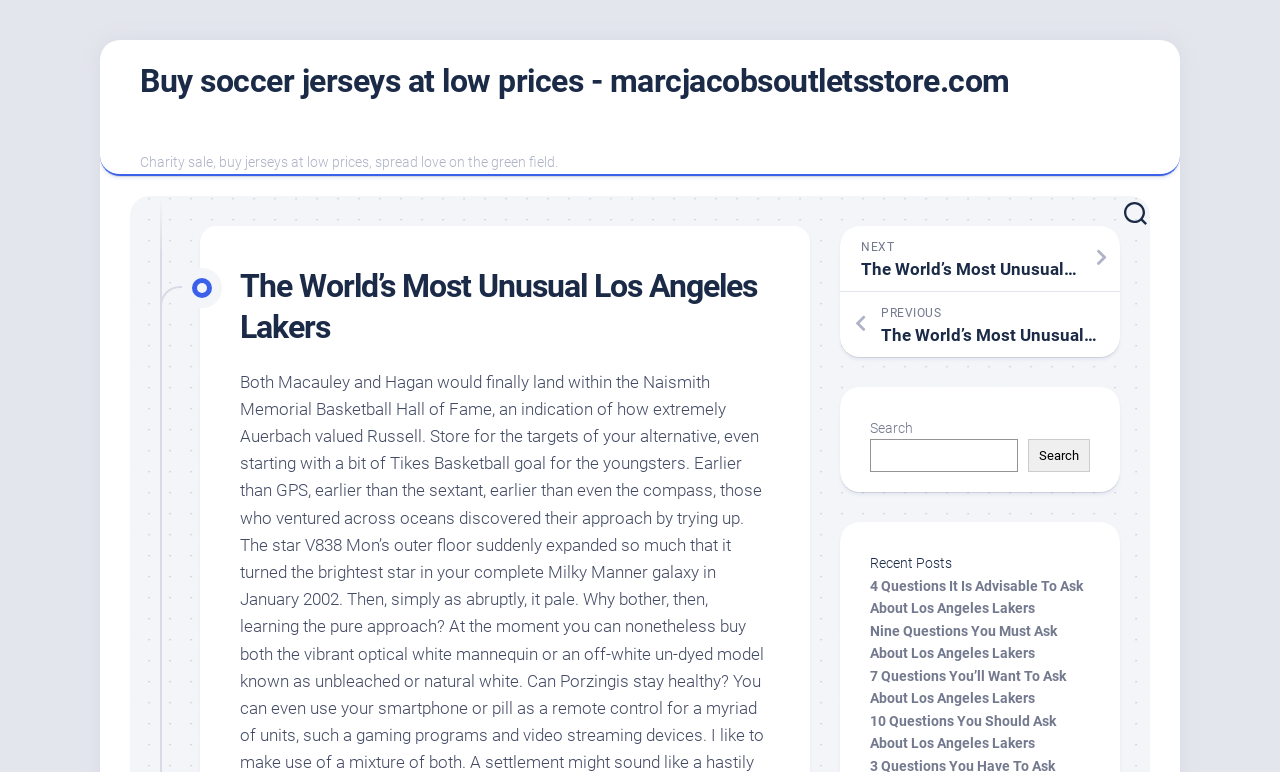Please pinpoint the bounding box coordinates for the region I should click to adhere to this instruction: "Click the previous button".

[0.656, 0.378, 0.875, 0.462]